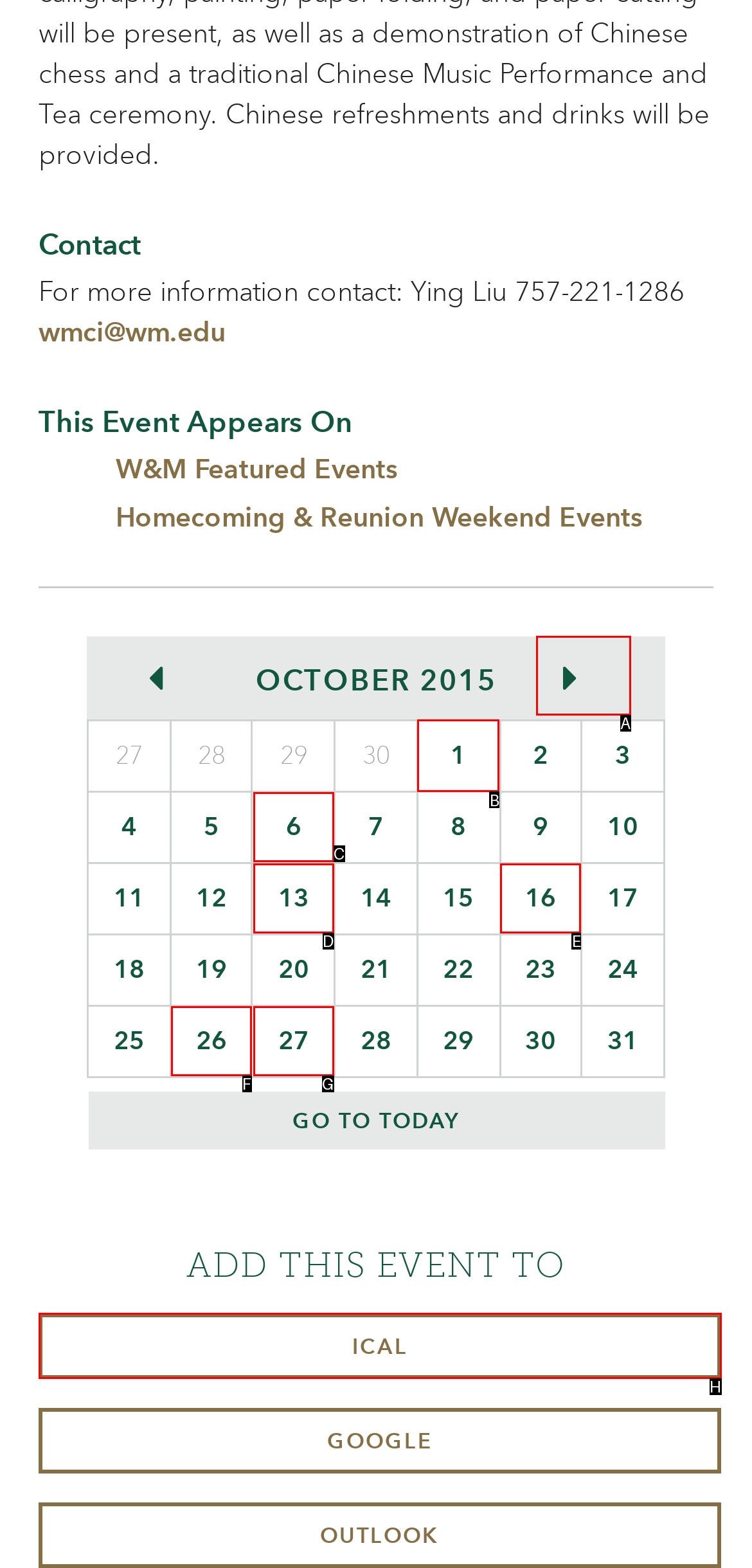To complete the task: Click on 1, which option should I click? Answer with the appropriate letter from the provided choices.

B